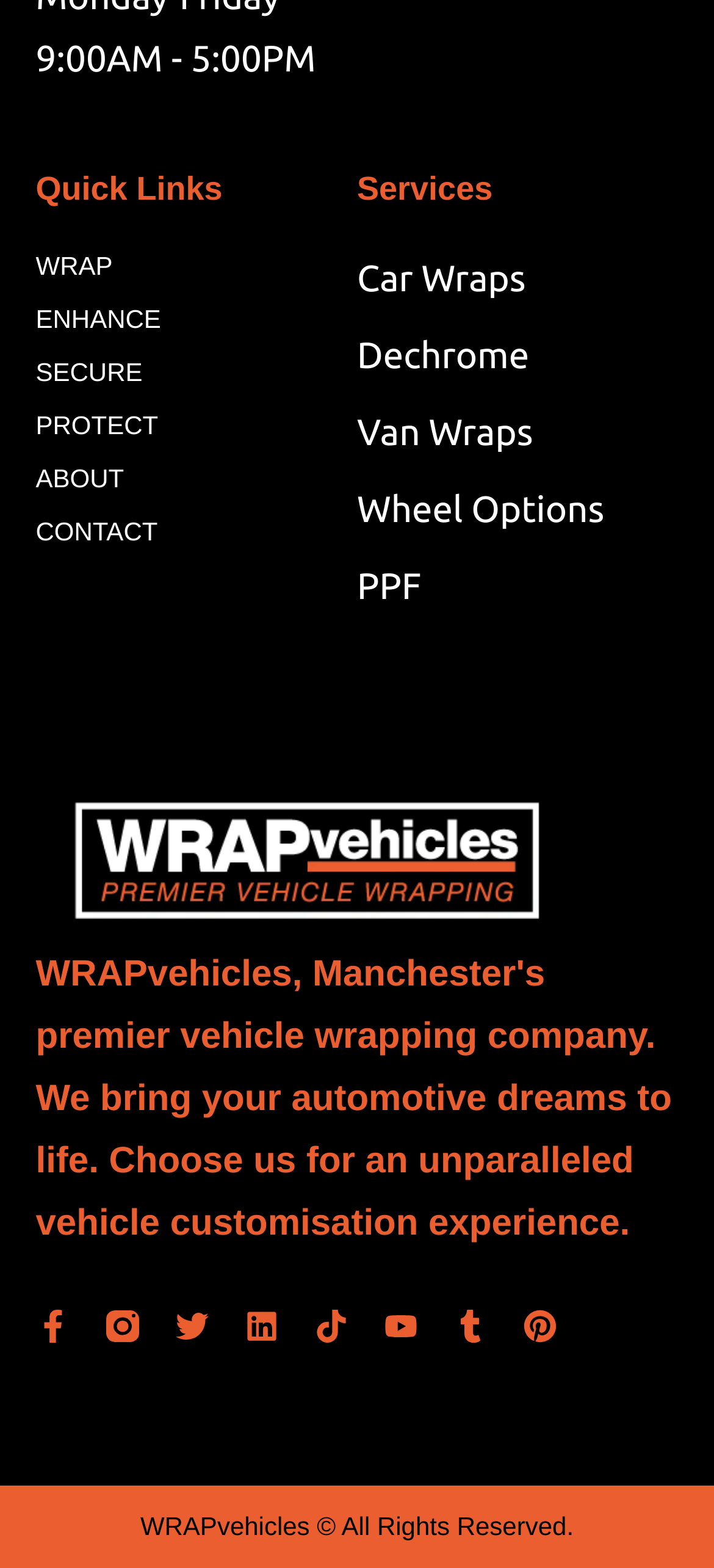Please determine the bounding box coordinates for the UI element described as: "Contact Us".

None